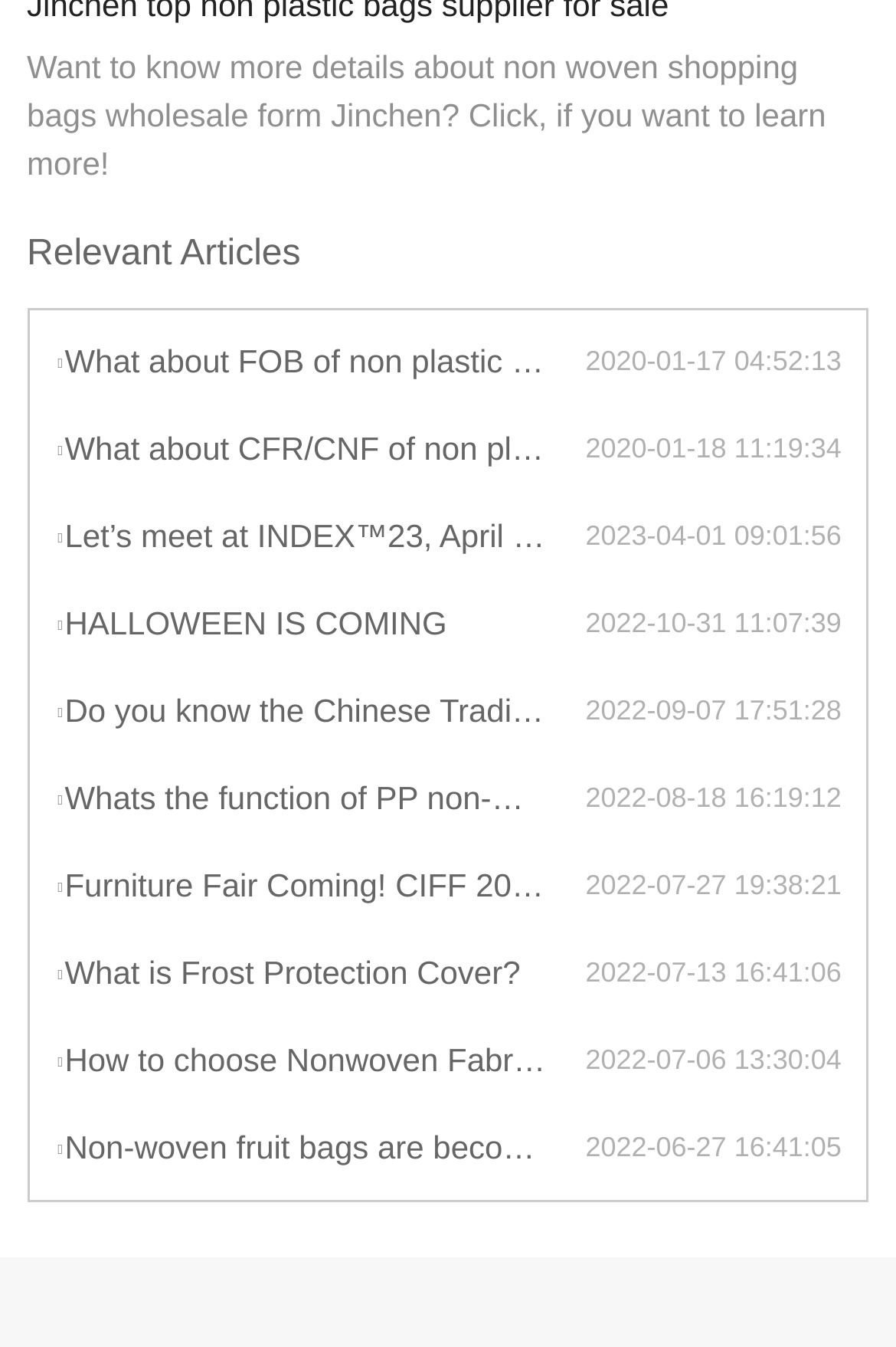How many articles are listed? Please answer the question using a single word or phrase based on the image.

11